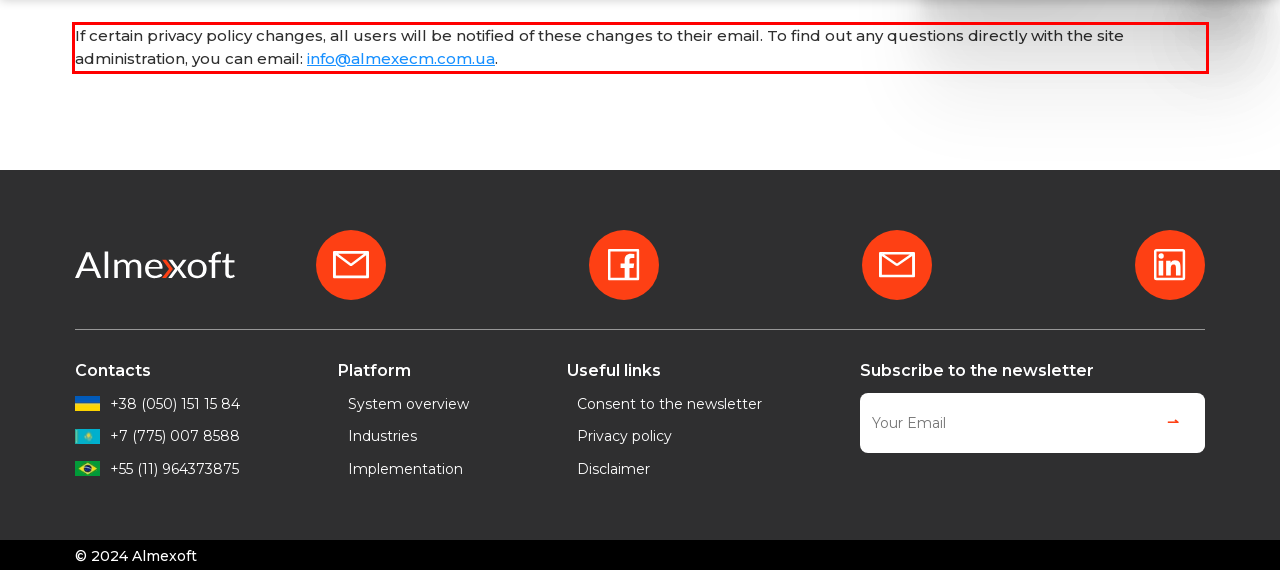Inspect the webpage screenshot that has a red bounding box and use OCR technology to read and display the text inside the red bounding box.

If certain privacy policy changes, all users will be notified of these changes to their email. To find out any questions directly with the site administration, you can email: info@almexecm.com.ua.